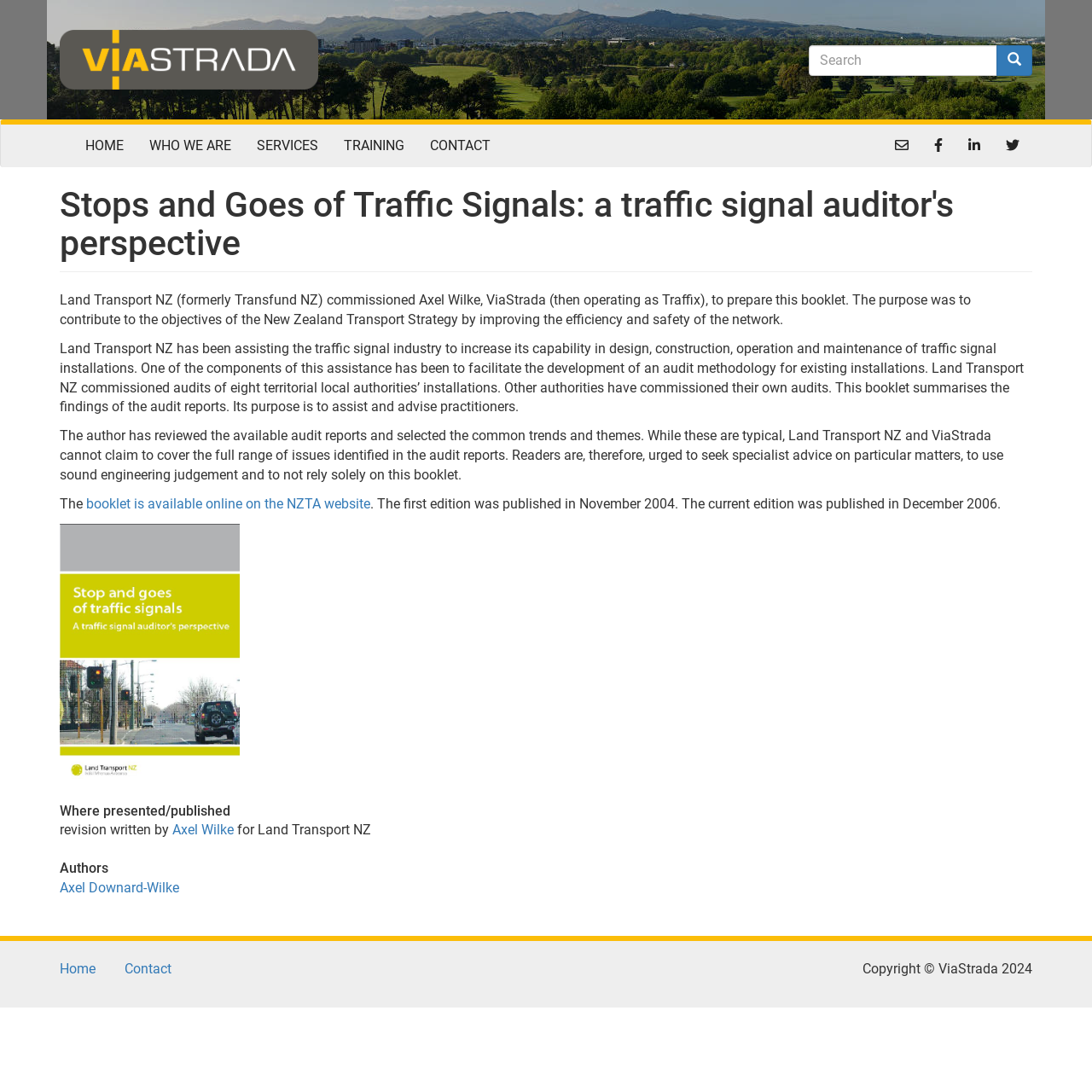Please find the bounding box coordinates of the element that must be clicked to perform the given instruction: "Search for something". The coordinates should be four float numbers from 0 to 1, i.e., [left, top, right, bottom].

[0.74, 0.041, 0.913, 0.069]